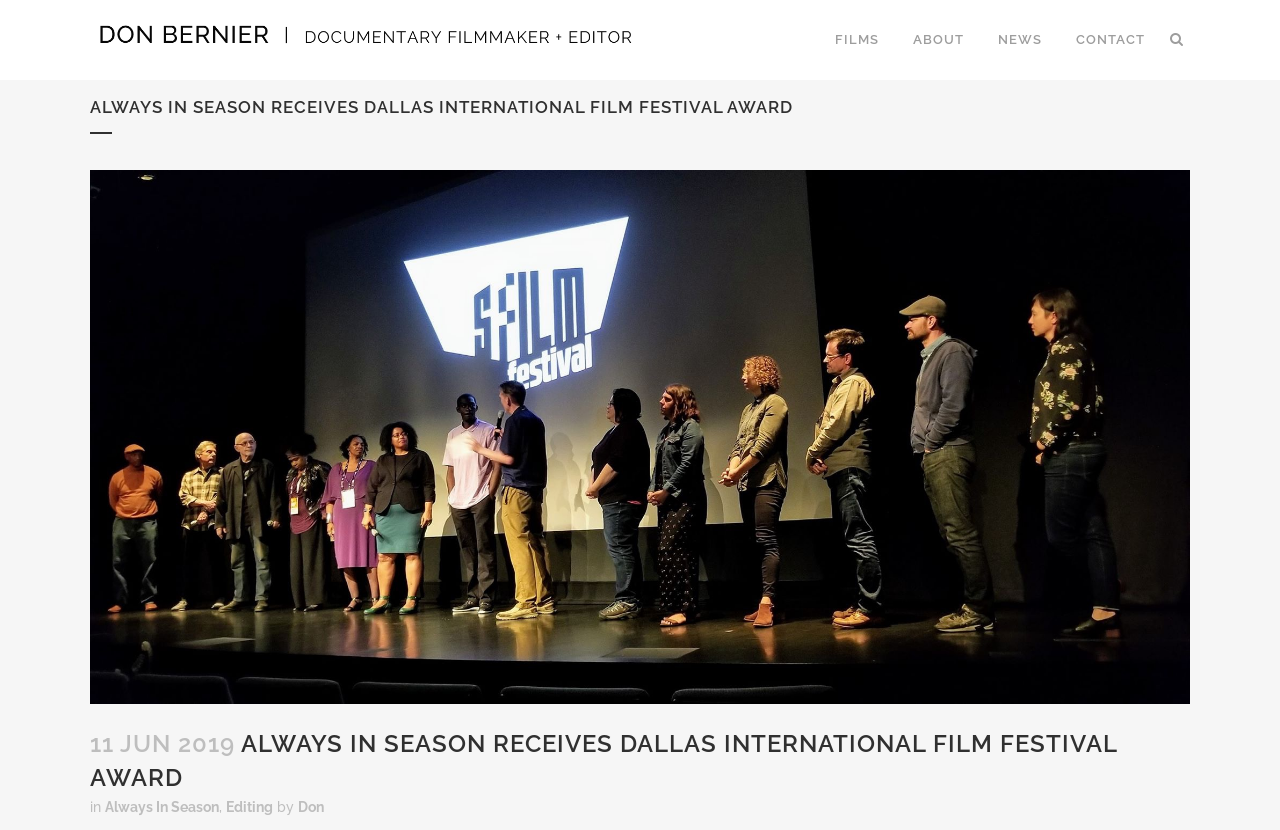Reply to the question with a single word or phrase:
What is the name of the film editor?

Don Bernier